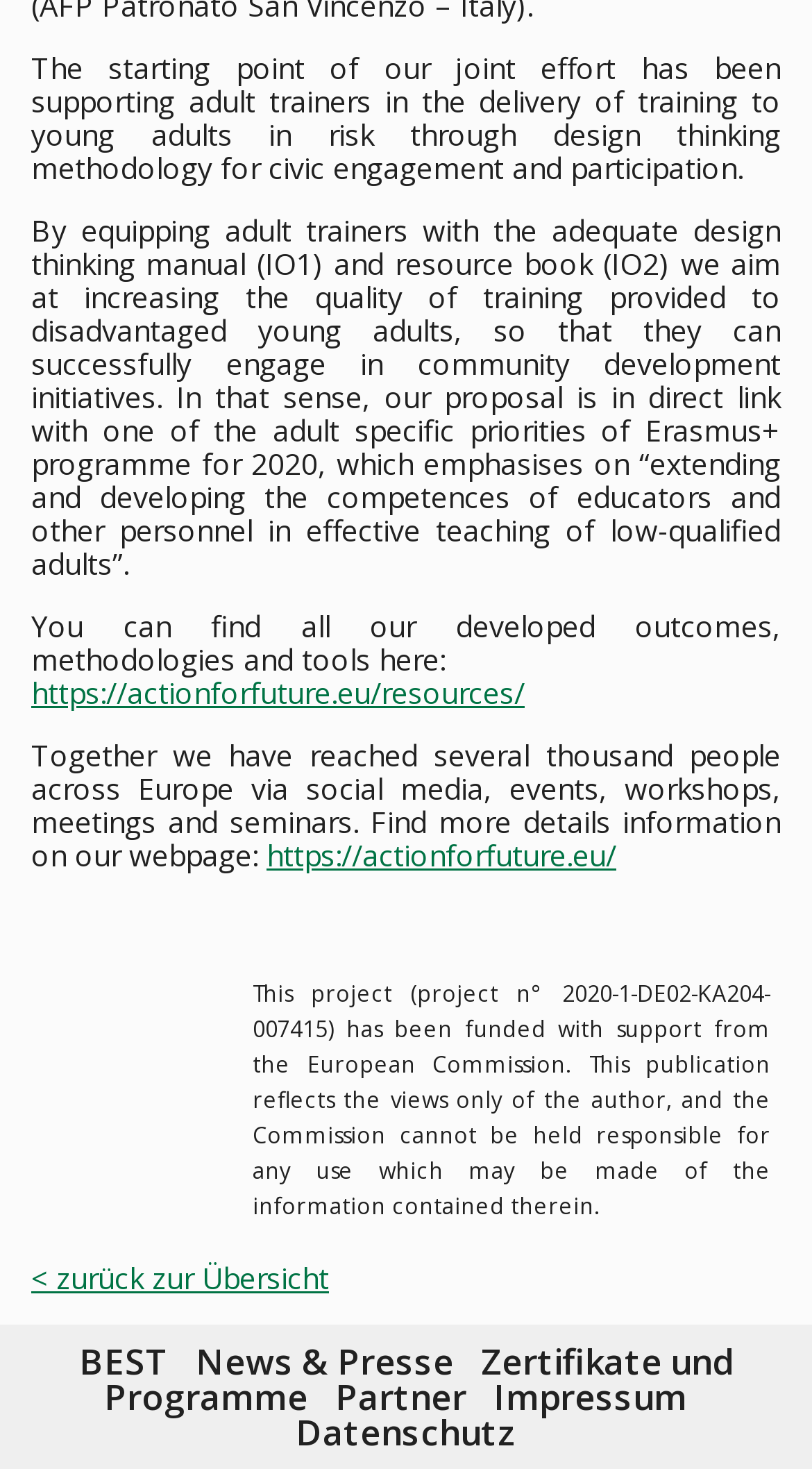Respond to the question below with a single word or phrase: How many links are hidden?

7